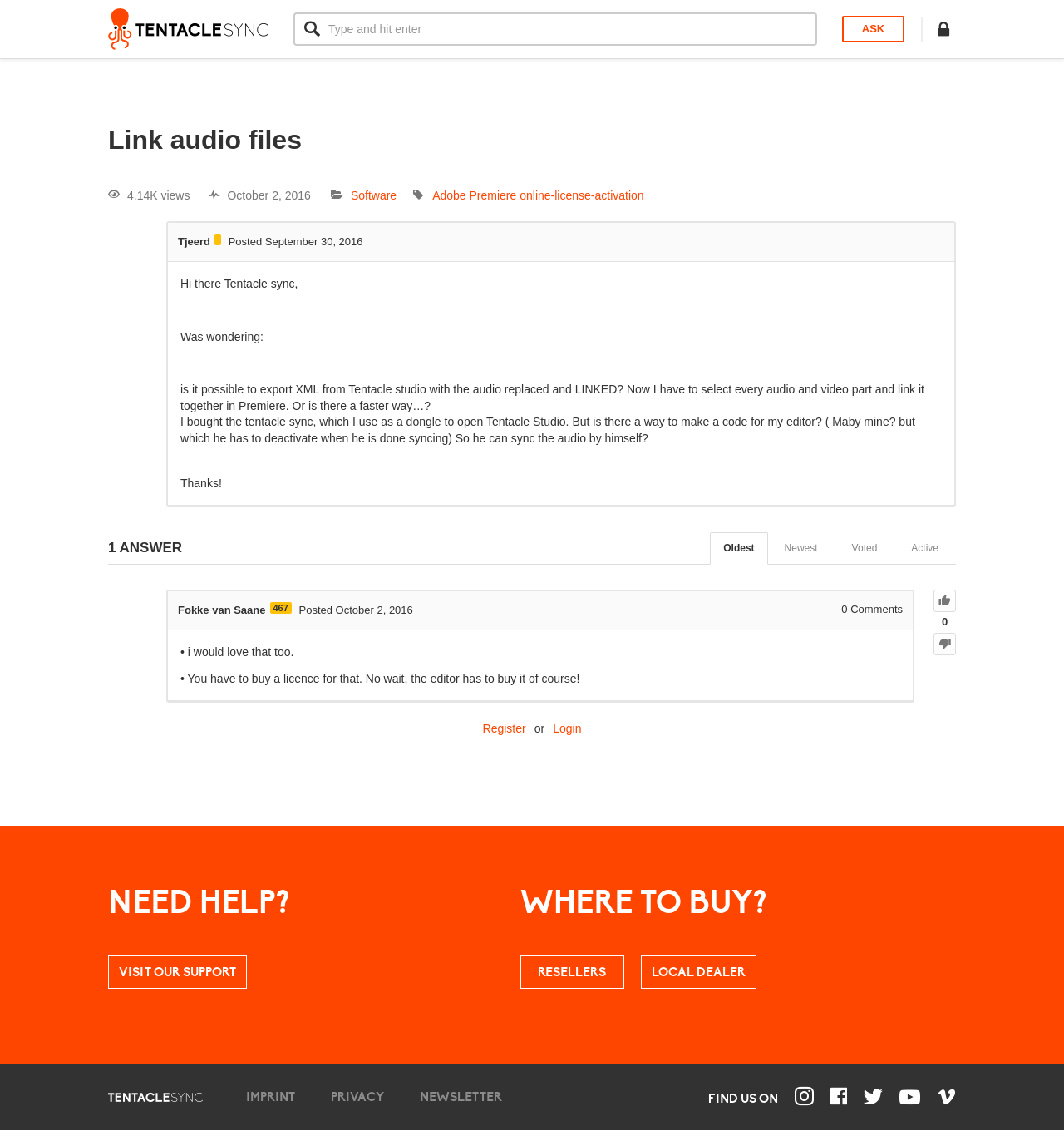Refer to the screenshot and give an in-depth answer to this question: What is the name of the software mentioned in the first post?

I found the answer by looking at the text 'Hi there Tentacle sync,' which is located below the heading 'Link audio files' and above the text 'Was wondering:'.